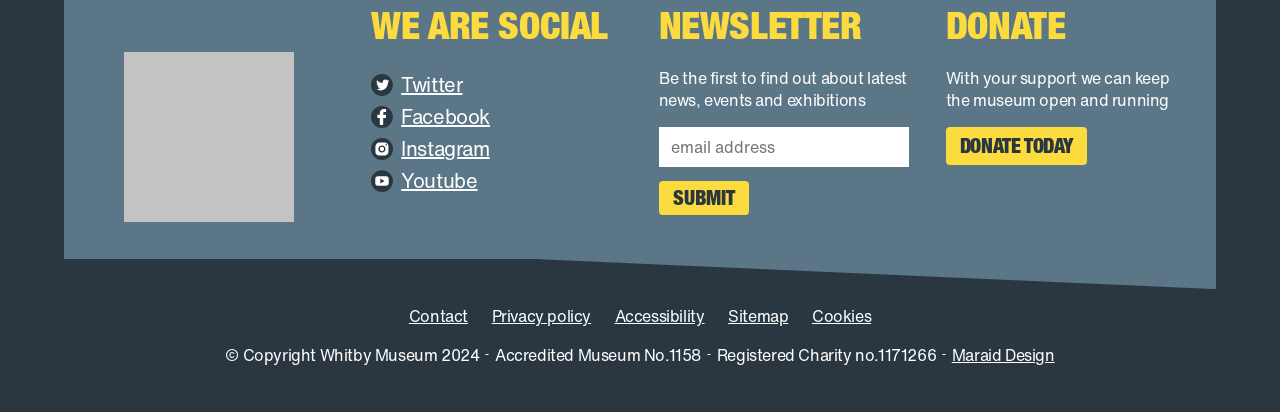Find the bounding box coordinates of the element to click in order to complete this instruction: "Follow on Twitter". The bounding box coordinates must be four float numbers between 0 and 1, denoted as [left, top, right, bottom].

[0.313, 0.199, 0.361, 0.269]